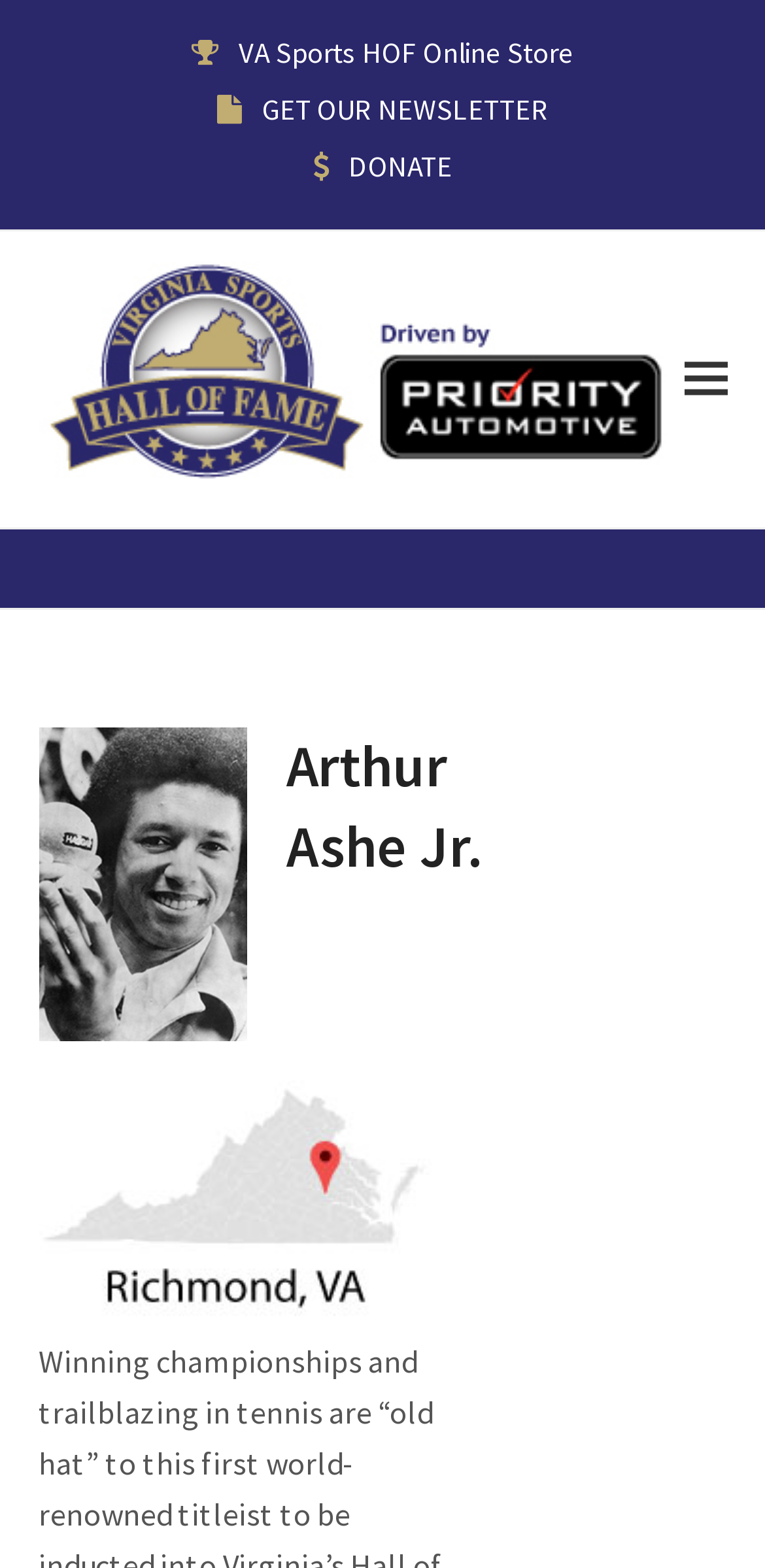Please reply with a single word or brief phrase to the question: 
What is the name of the organization associated with this webpage?

Virginia Sports Hall of Fame